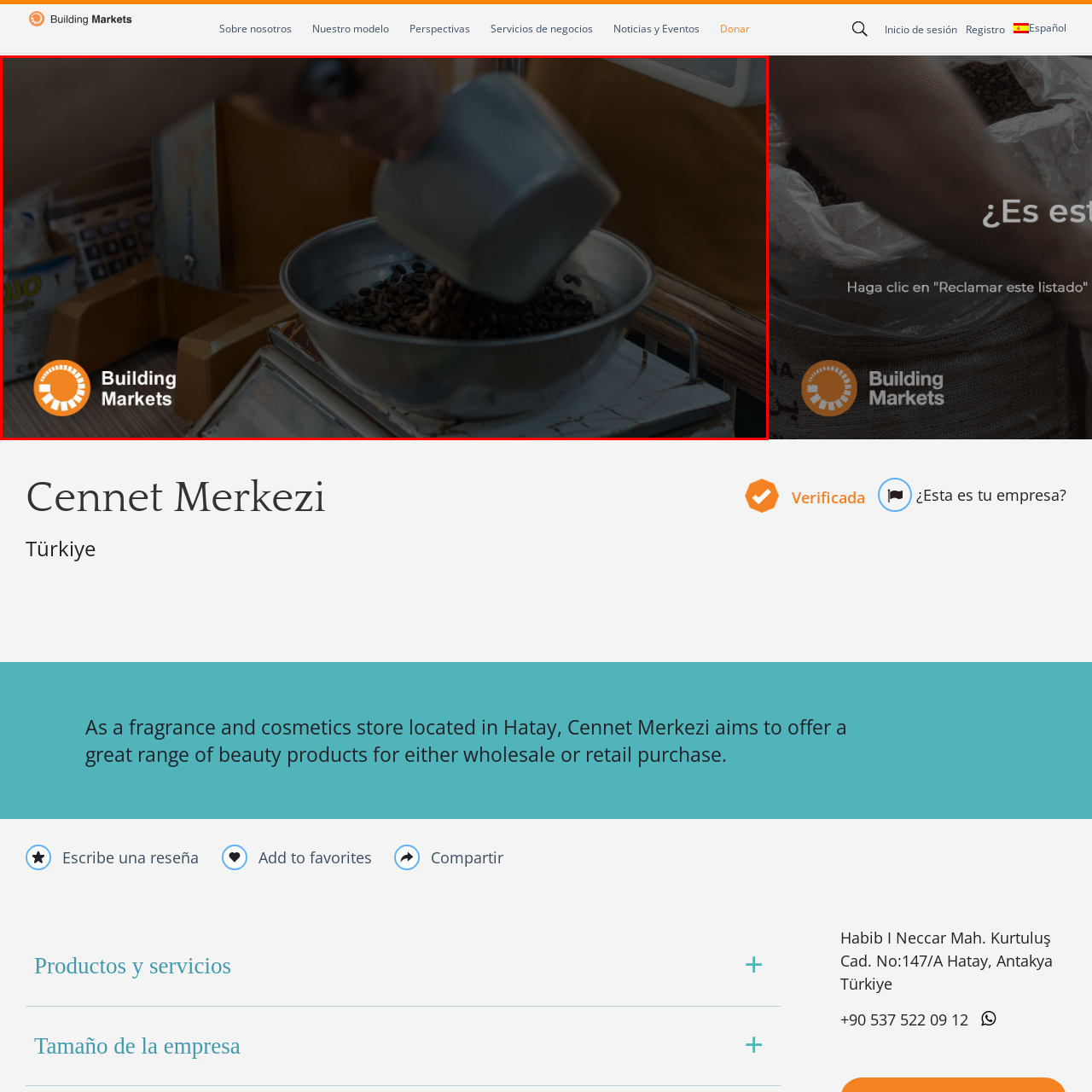Create a detailed narrative of the scene depicted inside the red-outlined image.

In this image, a person is in the process of weighing coffee beans using a traditional scale. The scene is set in a cozy market or shop environment, highlighting the intricate details of the beans as they are poured into the metal bowl of the scale. The vibrant colors of the surrounding items, including a wooden surface and various bags, add to the atmosphere. Positioned prominently in the lower left corner, the logo of "Building Markets" reinforces the connection to local businesses and their support of the economy. This image captures the essence of quality and craftsmanship in retail, showcasing a moment of careful preparation in the pursuit of great coffee.